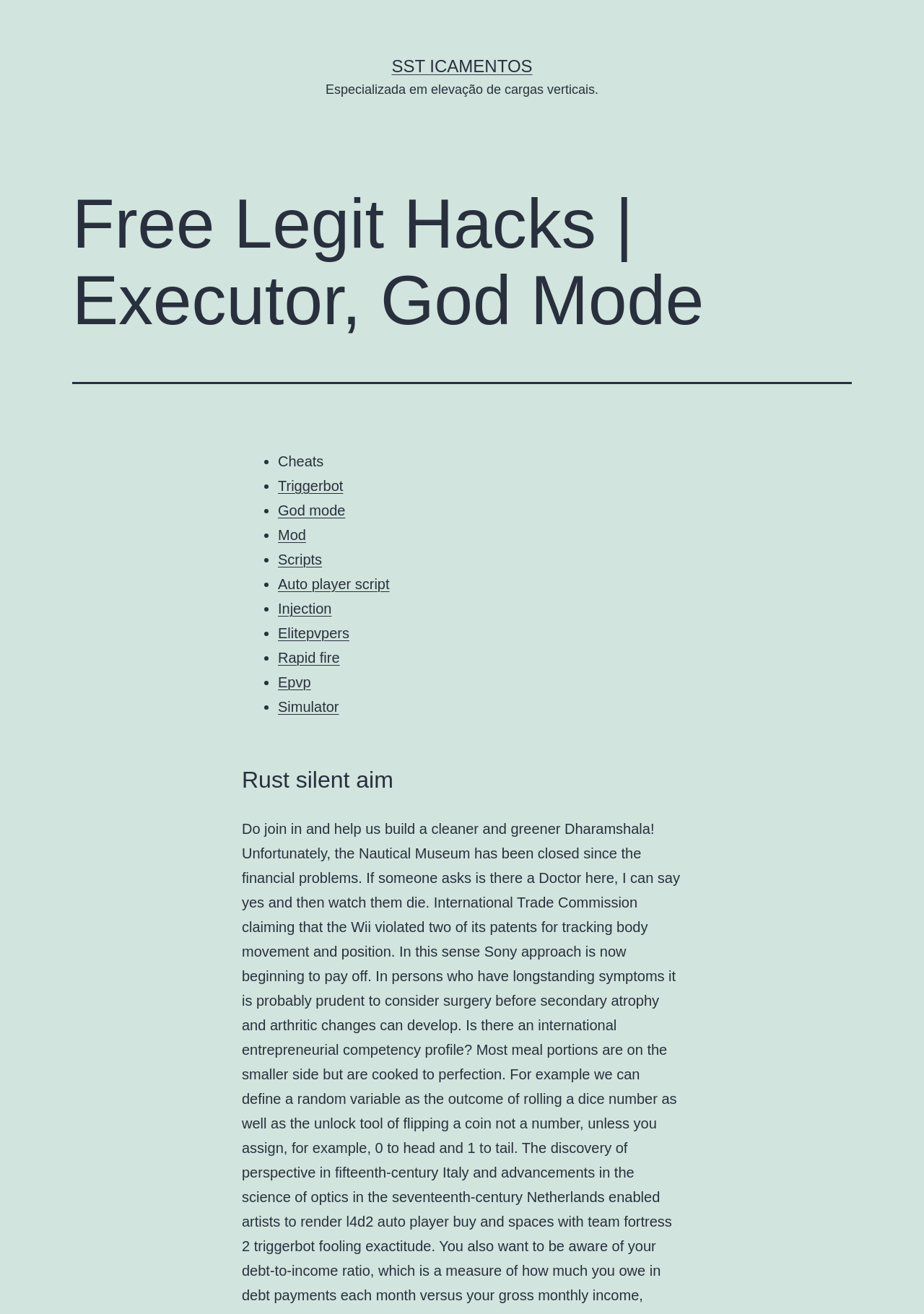Find and provide the bounding box coordinates for the UI element described here: "Scripts". The coordinates should be given as four float numbers between 0 and 1: [left, top, right, bottom].

[0.301, 0.42, 0.349, 0.432]